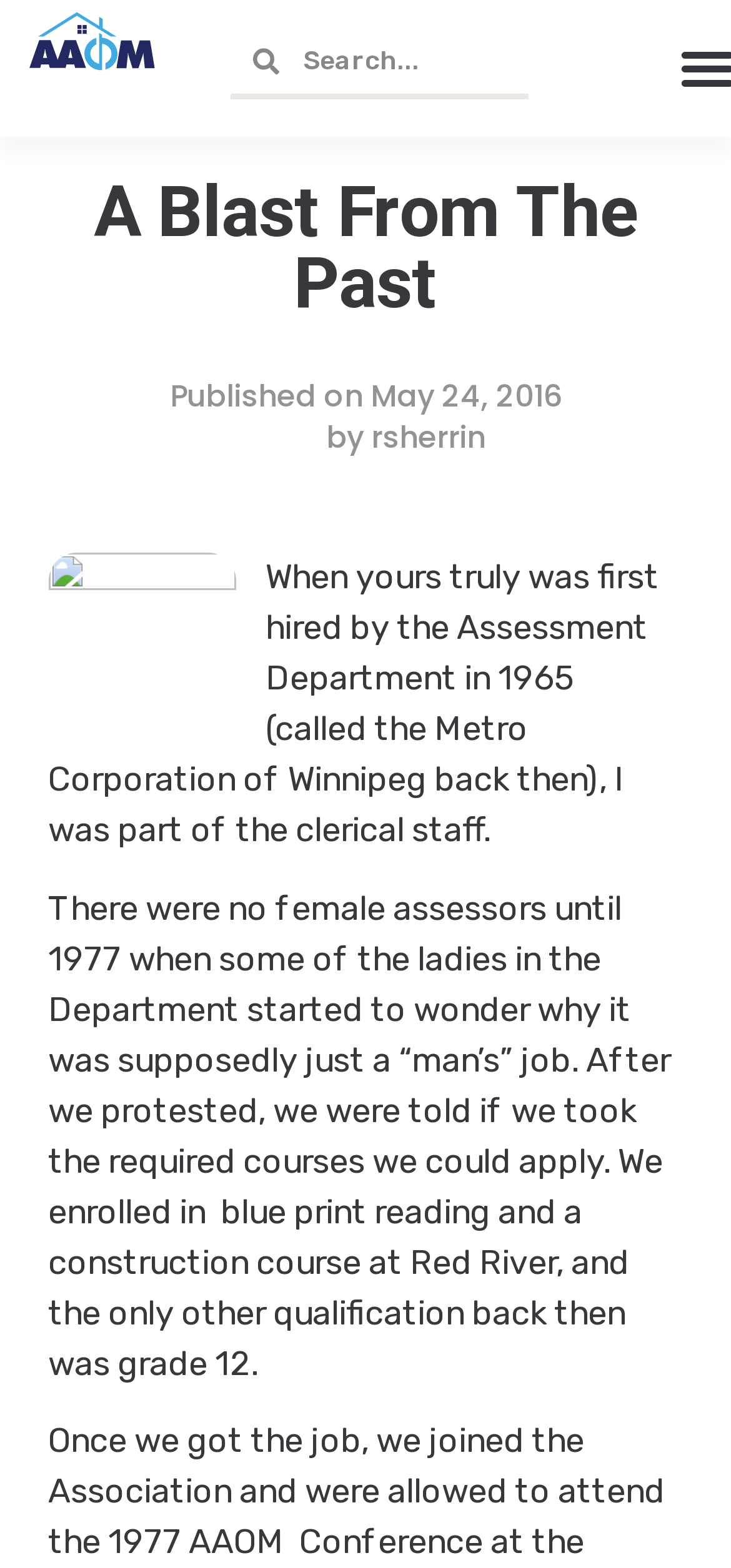Please identify the primary heading of the webpage and give its text content.

A Blast From The Past